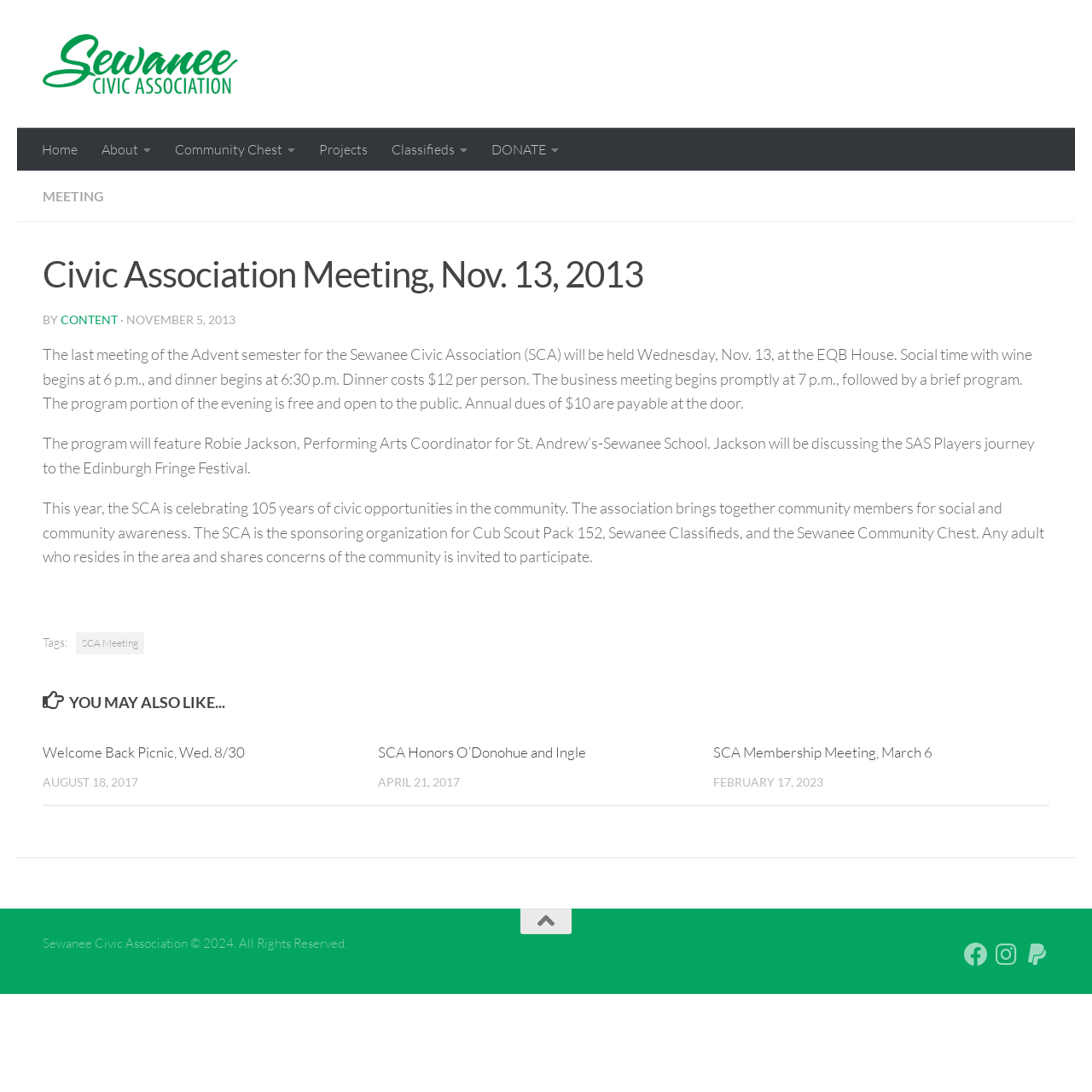Locate the bounding box coordinates of the item that should be clicked to fulfill the instruction: "Donate to the Sewanee Civic Association".

[0.439, 0.117, 0.523, 0.156]